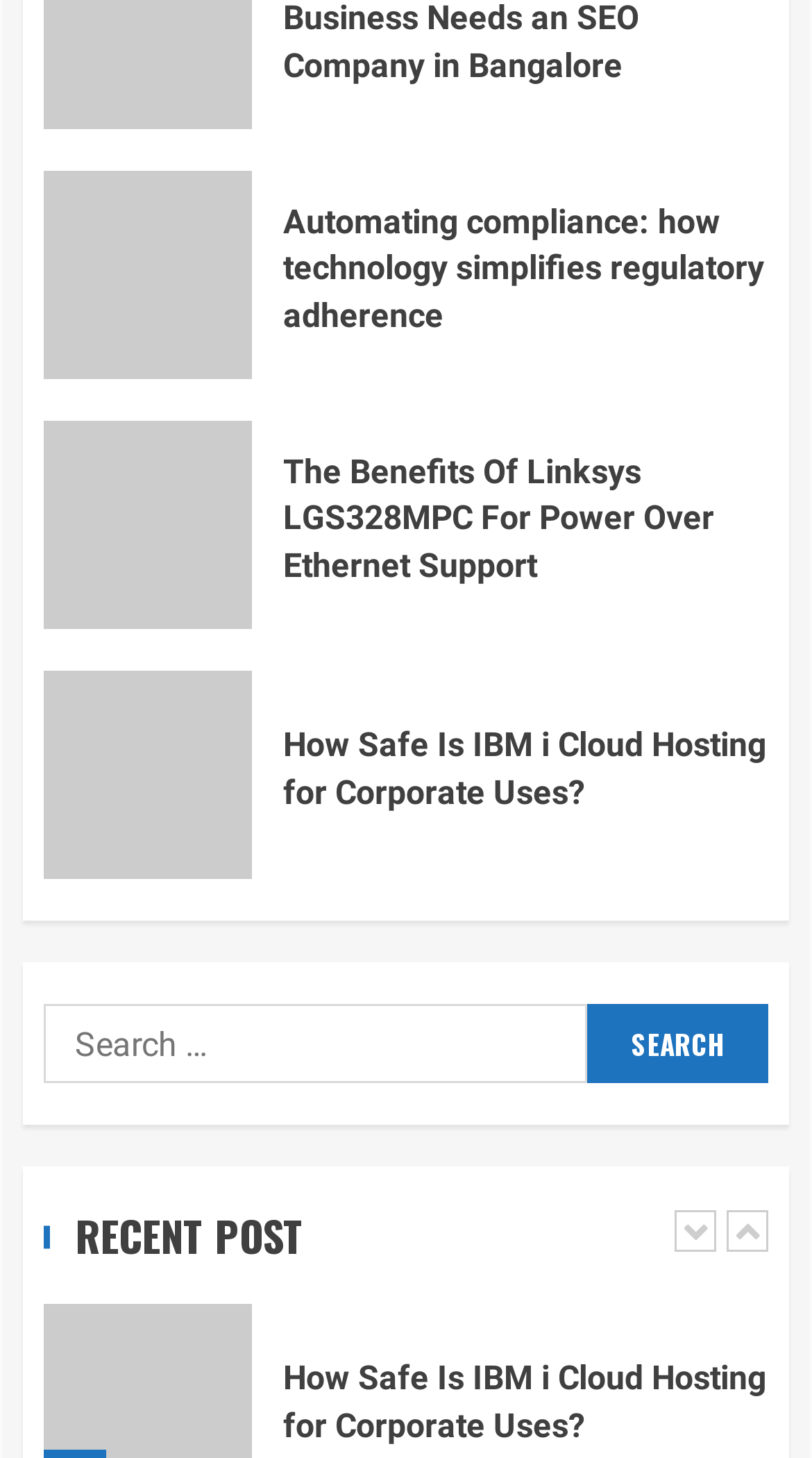Please specify the bounding box coordinates of the element that should be clicked to execute the given instruction: 'View recent posts'. Ensure the coordinates are four float numbers between 0 and 1, expressed as [left, top, right, bottom].

[0.054, 0.829, 0.946, 0.866]